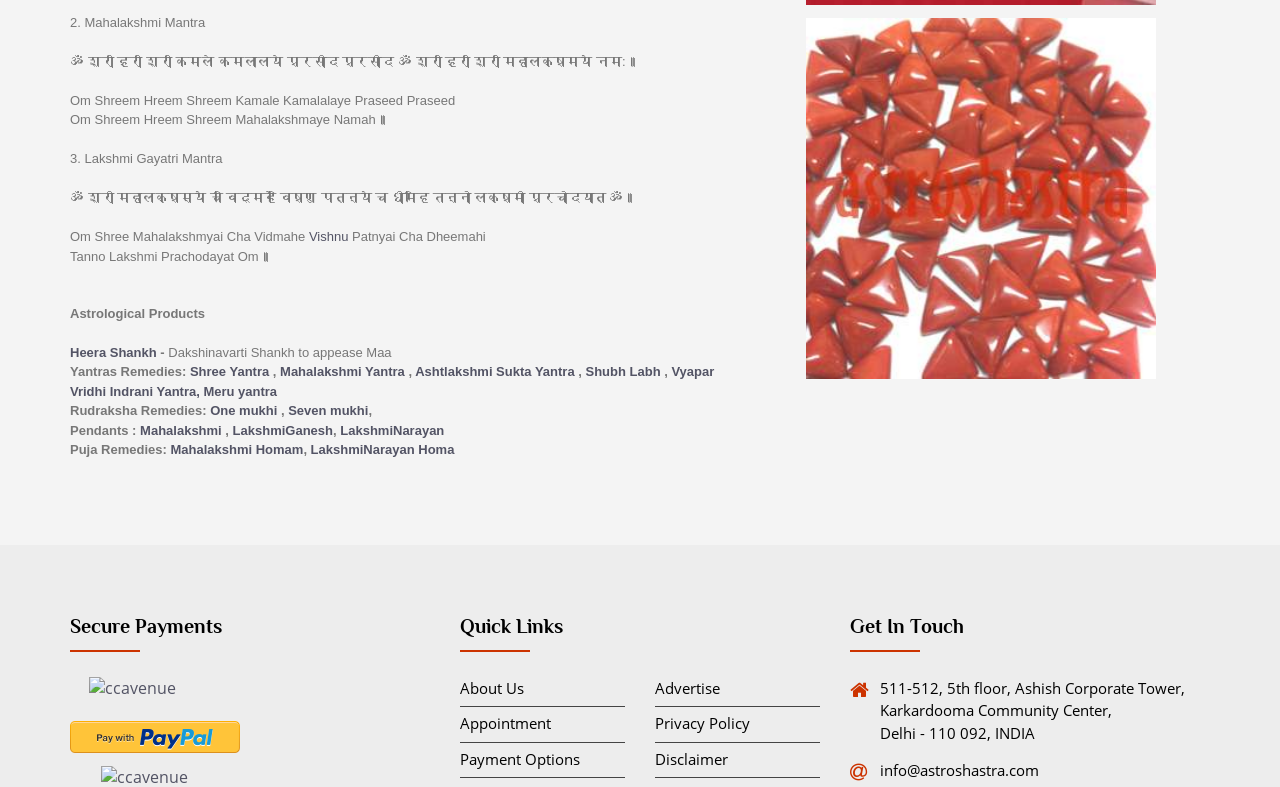What are the payment options mentioned on the webpage?
Refer to the image and offer an in-depth and detailed answer to the question.

I found the answer by looking at the section 'Secure Payments' where it mentions two payment options: ccavenue and PayPal. These are the two payment options mentioned on the webpage.